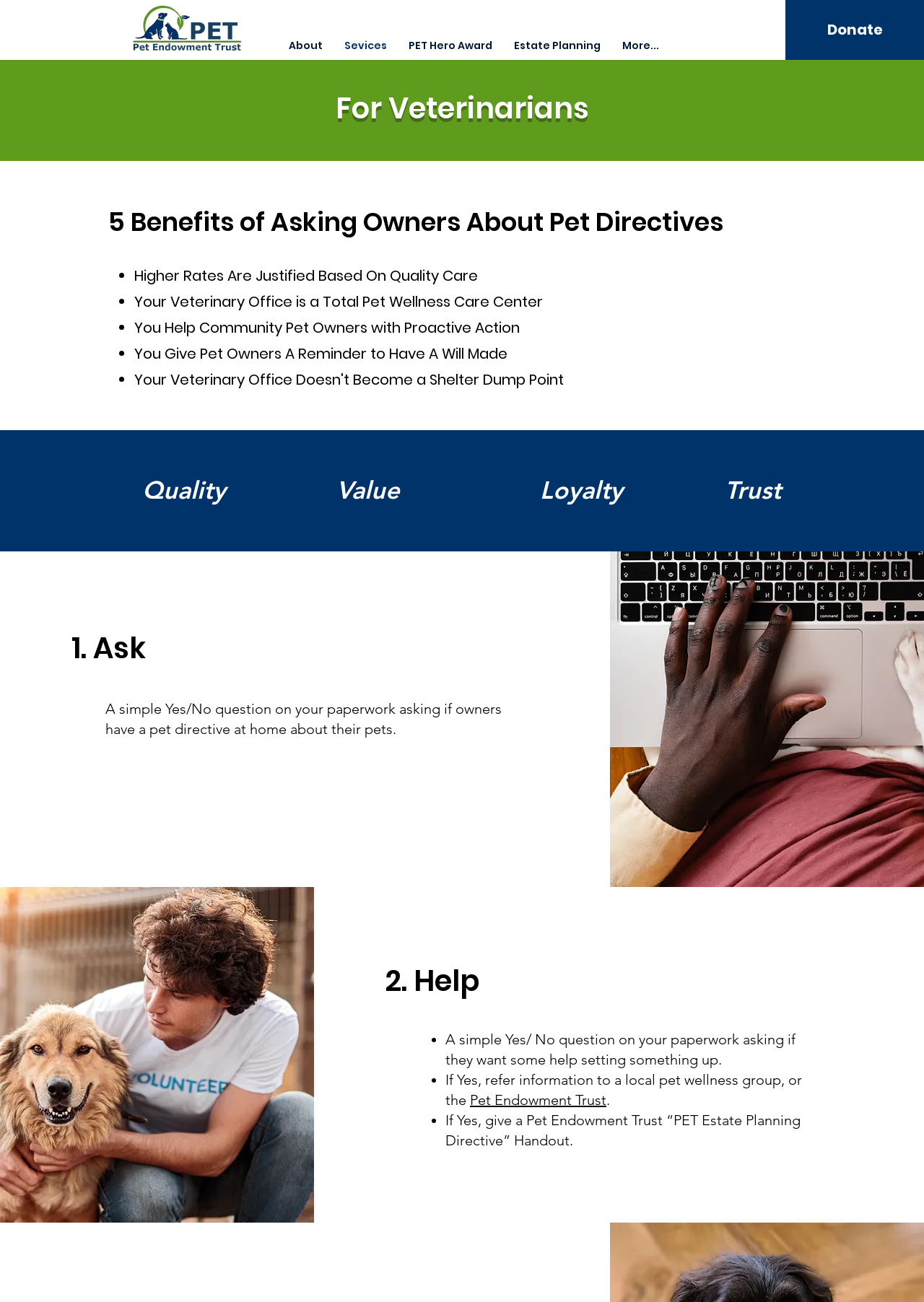Explain in detail what you observe on this webpage.

This webpage is about the Pet Endowment Trust, an organization that aims to help pet owners plan for their pets' future care. At the top left corner, there is a logo of the Pet Endowment Trust, accompanied by a navigation menu with links to "About", "Services", "PET Hero Award", "Estate Planning", and "More...". On the top right corner, there is a "Donate" button.

The main content of the webpage is divided into two sections. The first section has a heading "For Veterinarians" and discusses the importance of asking pet owners about their pet directives. There are five benefits listed, each with a bullet point and a brief description. These benefits include higher rates justified by quality care, providing total pet wellness care, helping community pet owners with proactive action, reminding pet owners to have a will made, and preventing veterinary offices from becoming a shelter dump point.

The second section has a heading "Our Mission" and is further divided into two parts. The first part has a heading "1. Ask" and explains the importance of asking pet owners if they have a pet directive at home. There is an image of people typing together and a brief description of the process. The second part has a heading "2. Help" and provides guidance on how to help pet owners set up a pet directive. There are three bullet points with brief descriptions, including referring information to a local pet wellness group or the Pet Endowment Trust, and providing a "PET Estate Planning Directive" handout.

Throughout the webpage, there are several images, including the Pet Endowment Trust logo, an image of a dog shelter, and an image of people typing together. The overall layout is organized, with clear headings and concise text.